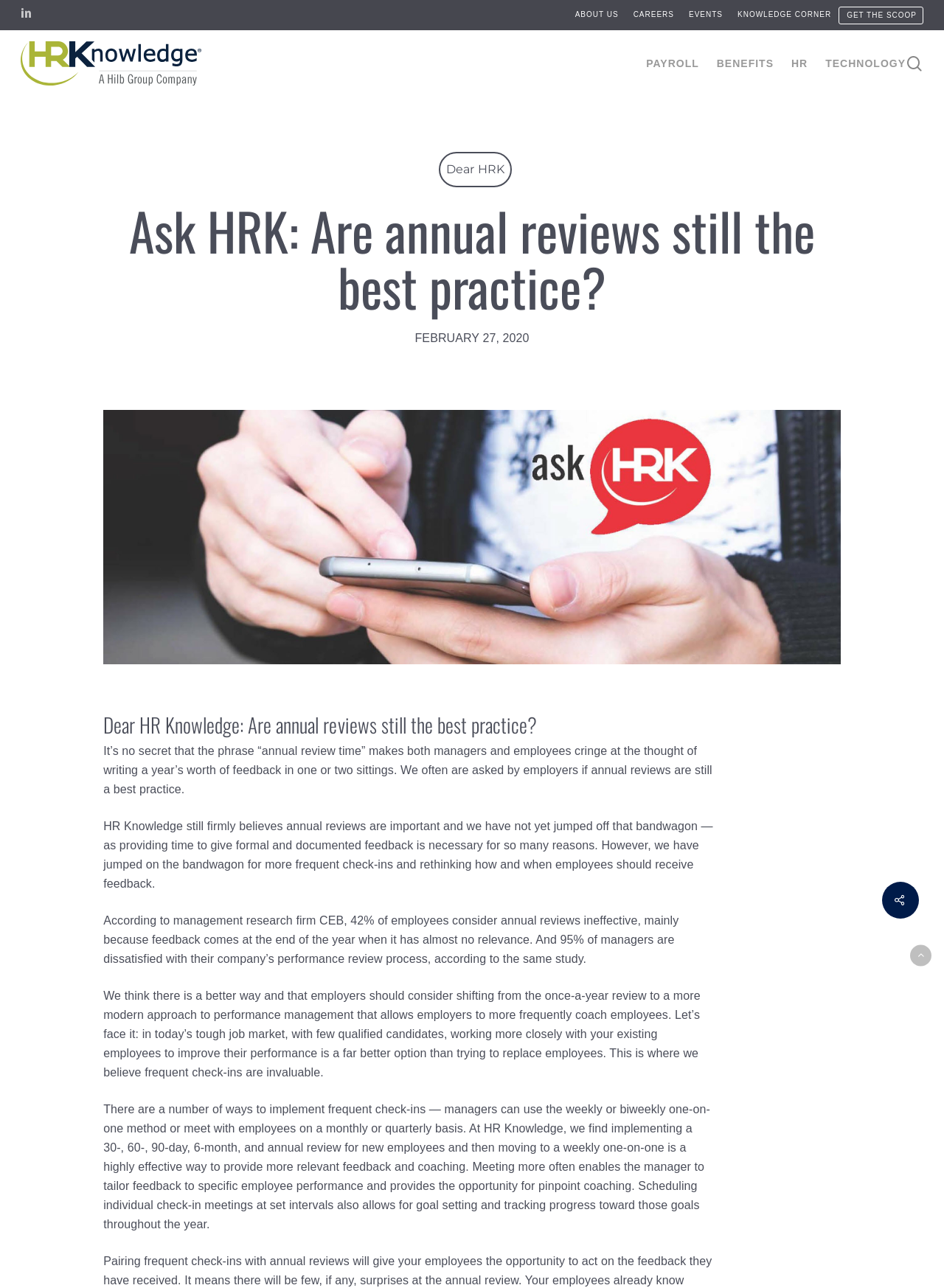What percentage of employees consider annual reviews ineffective?
Refer to the image and offer an in-depth and detailed answer to the question.

According to the article, a study by management research firm CEB found that 42% of employees consider annual reviews ineffective, mainly because feedback comes at the end of the year when it has almost no relevance.